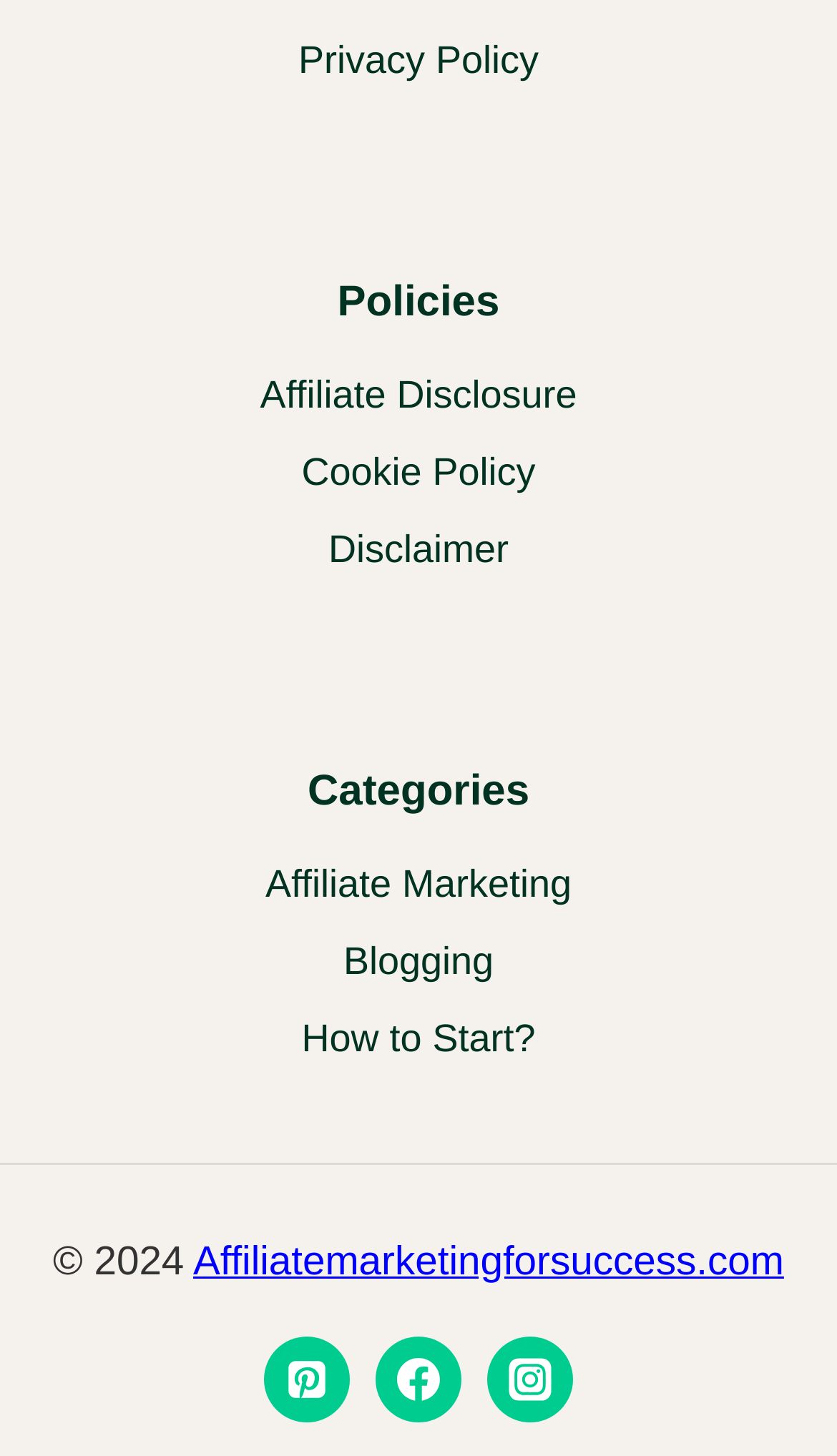Determine the coordinates of the bounding box for the clickable area needed to execute this instruction: "Go to affiliate marketing for success website".

[0.231, 0.85, 0.937, 0.881]